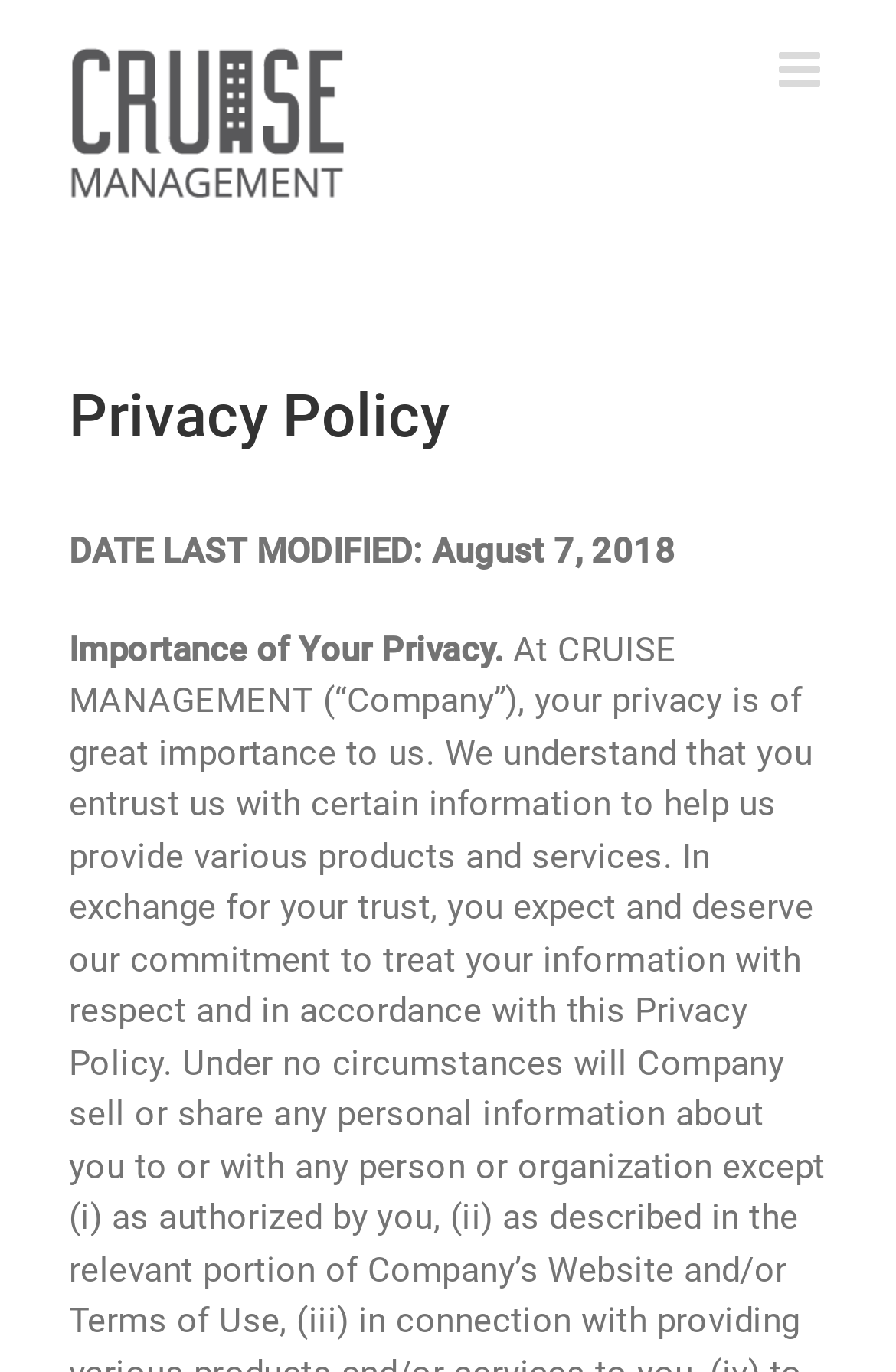Extract the bounding box of the UI element described as: "aria-label="Toggle mobile menu"".

[0.869, 0.033, 0.923, 0.069]